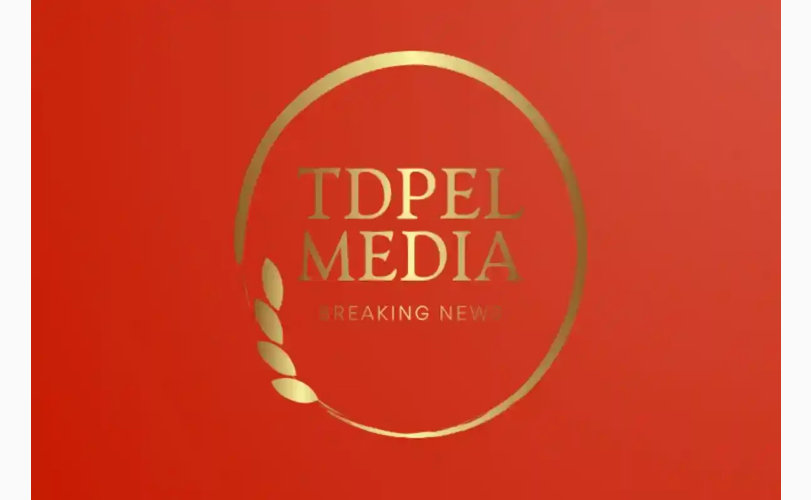What font color is used for the text 'TDPel MEDIA'?
Refer to the screenshot and respond with a concise word or phrase.

Gold